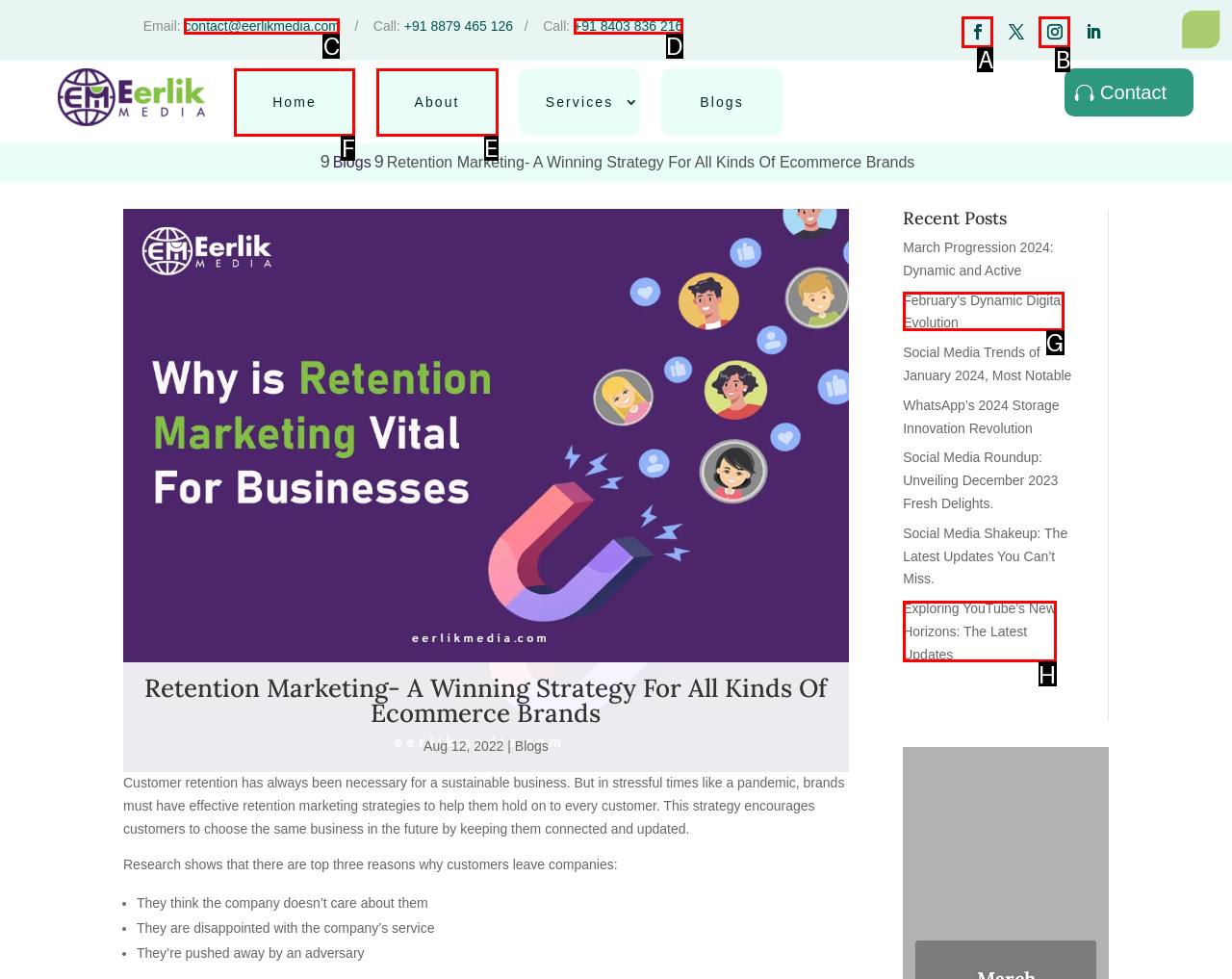Find the option you need to click to complete the following instruction: Go to Home page
Answer with the corresponding letter from the choices given directly.

F